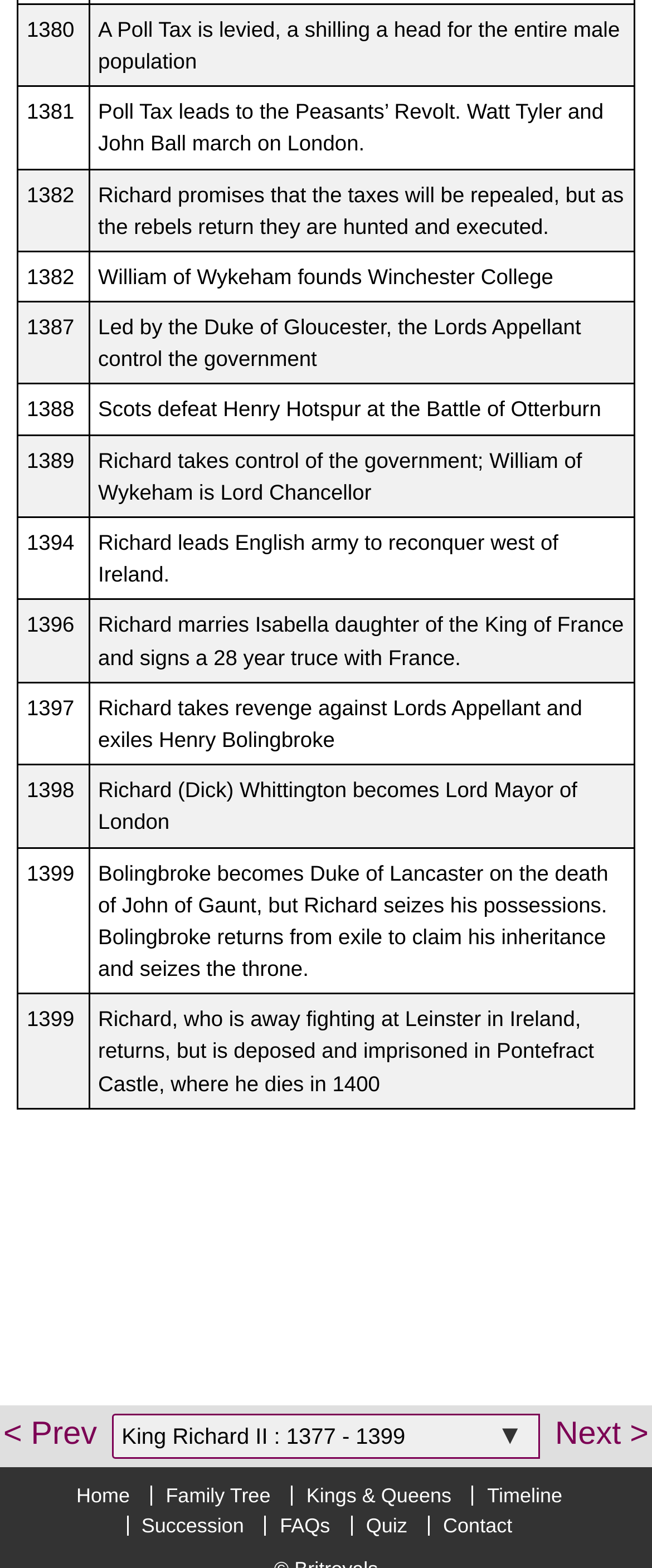Look at the image and answer the question in detail:
How many links are there at the bottom of the page?

The number of links at the bottom of the page can be counted by looking at the links 'Prev', 'Next', 'Home', 'Family Tree', 'Kings & Queens', 'Timeline', 'Succession', 'FAQs', 'Quiz', and 'Contact'. There are 9 links in total.